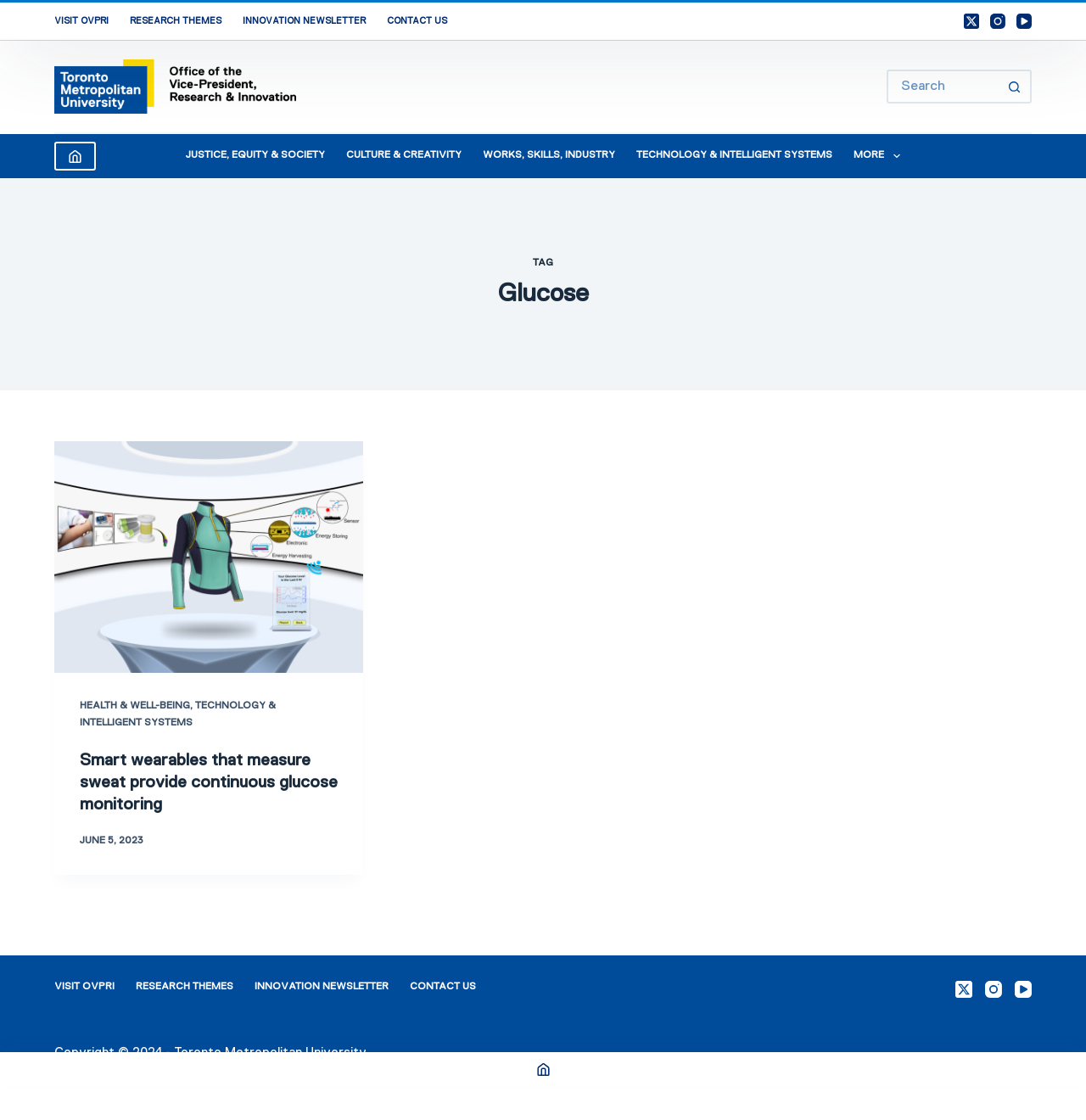What is the date of the article?
Please answer the question with a detailed and comprehensive explanation.

The date of the article can be determined by looking at the time element which displays the date 'JUNE 5, 2023'.